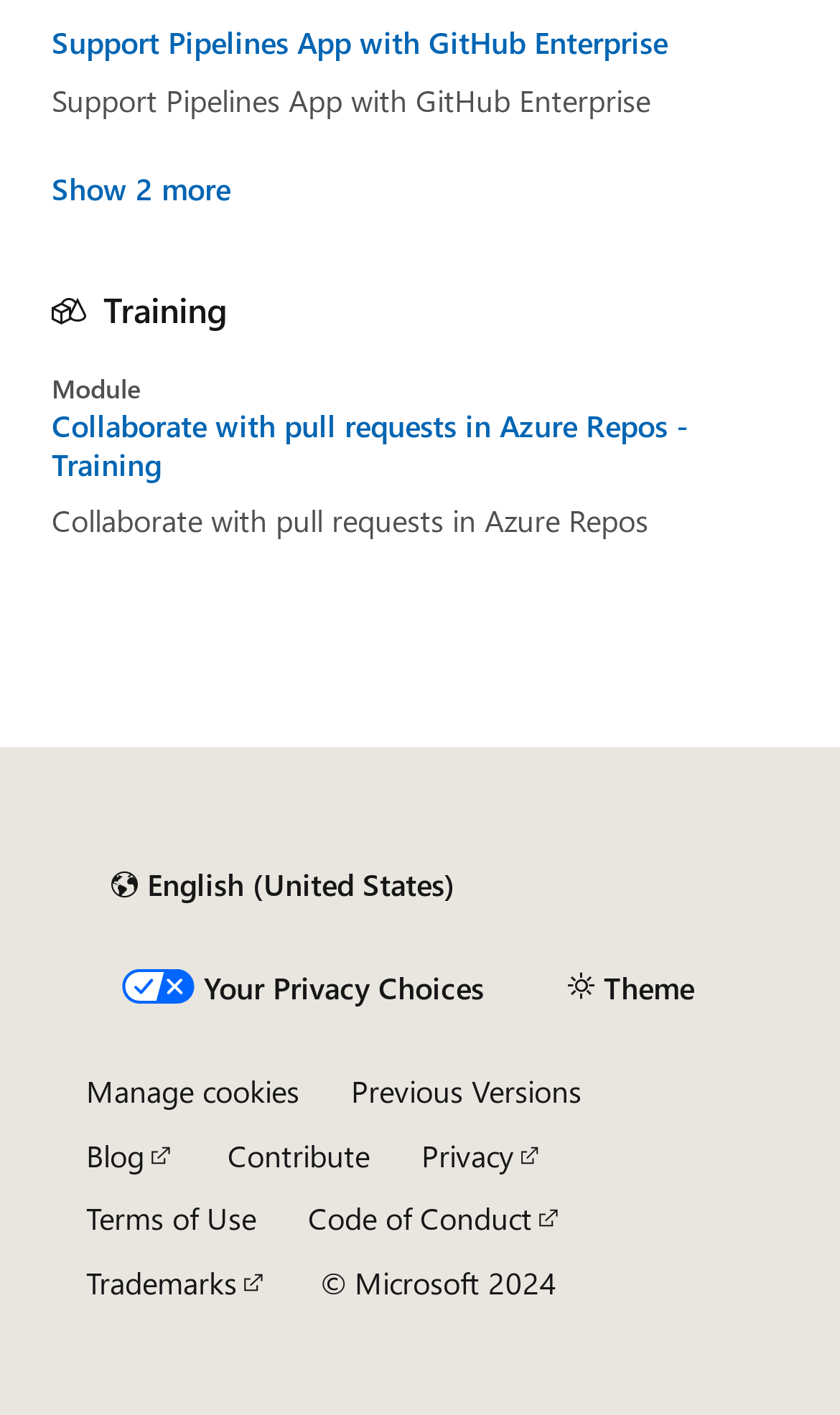Locate the bounding box coordinates of the element that should be clicked to fulfill the instruction: "Click the 'Collaborate with pull requests in Azure Repos - Training' link".

[0.062, 0.287, 0.938, 0.342]